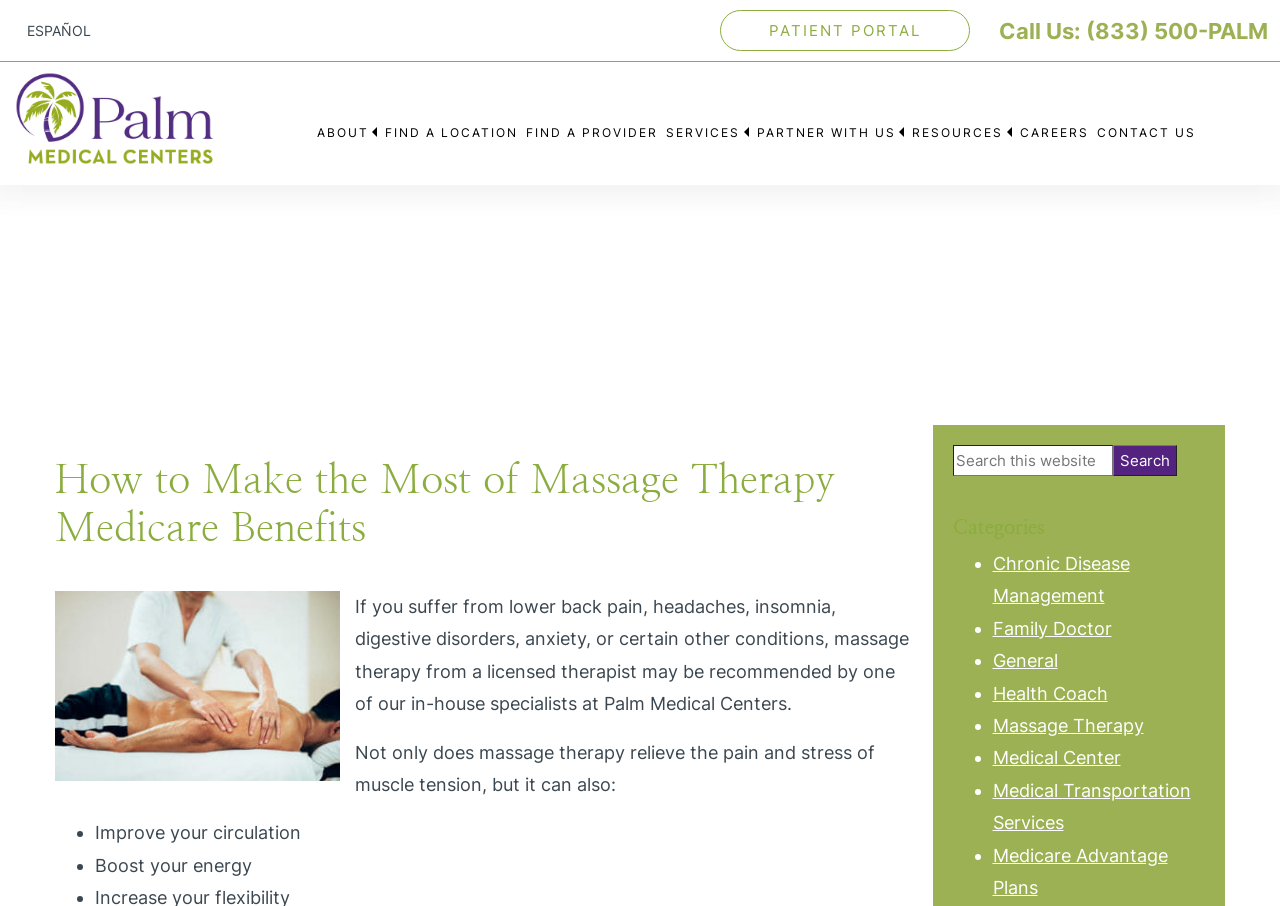Please respond to the question with a concise word or phrase:
What is the purpose of the search box on the webpage?

Search this website